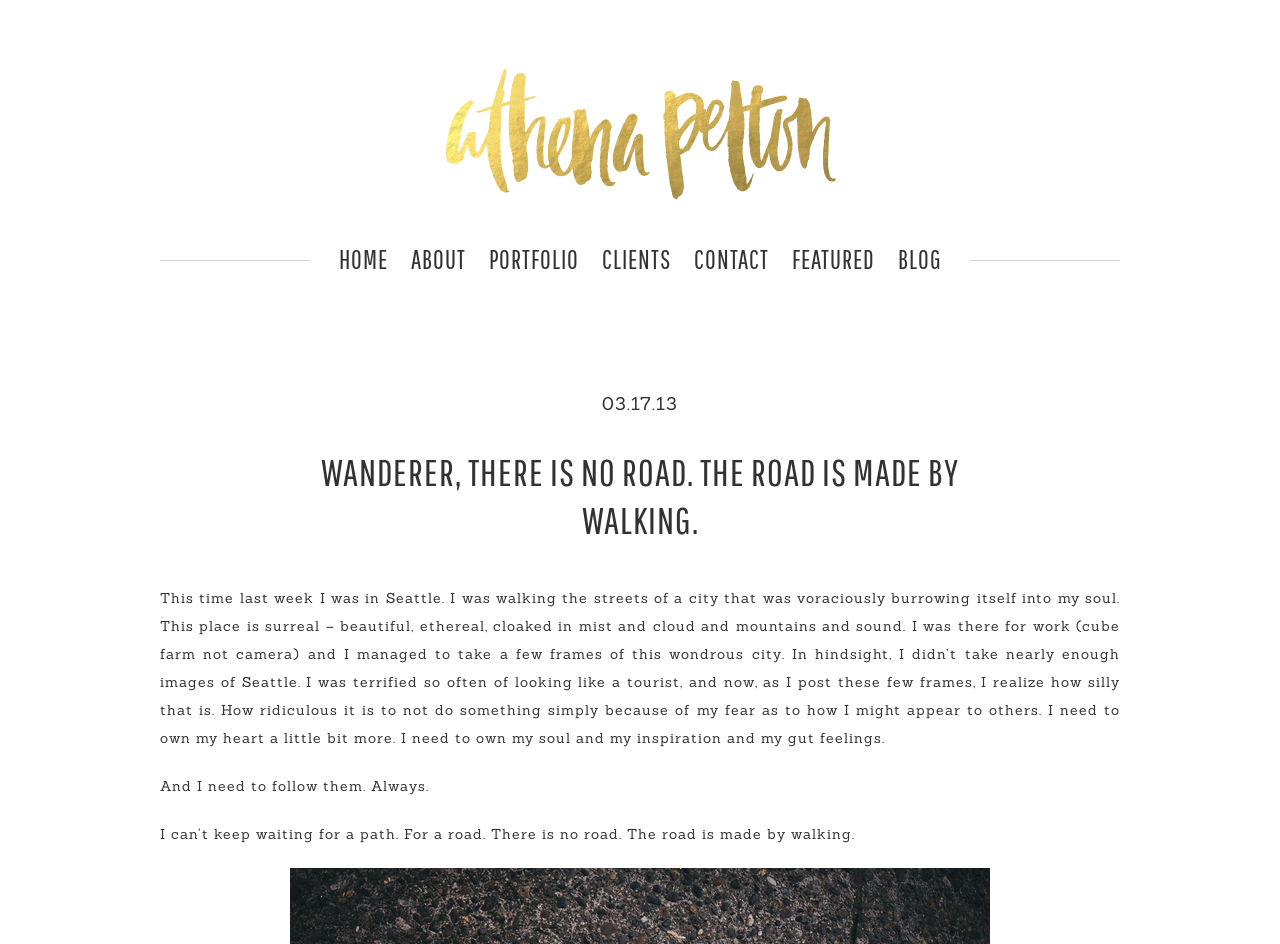Please determine the headline of the webpage and provide its content.

WANDERER, THERE IS NO ROAD. THE ROAD IS MADE BY WALKING.